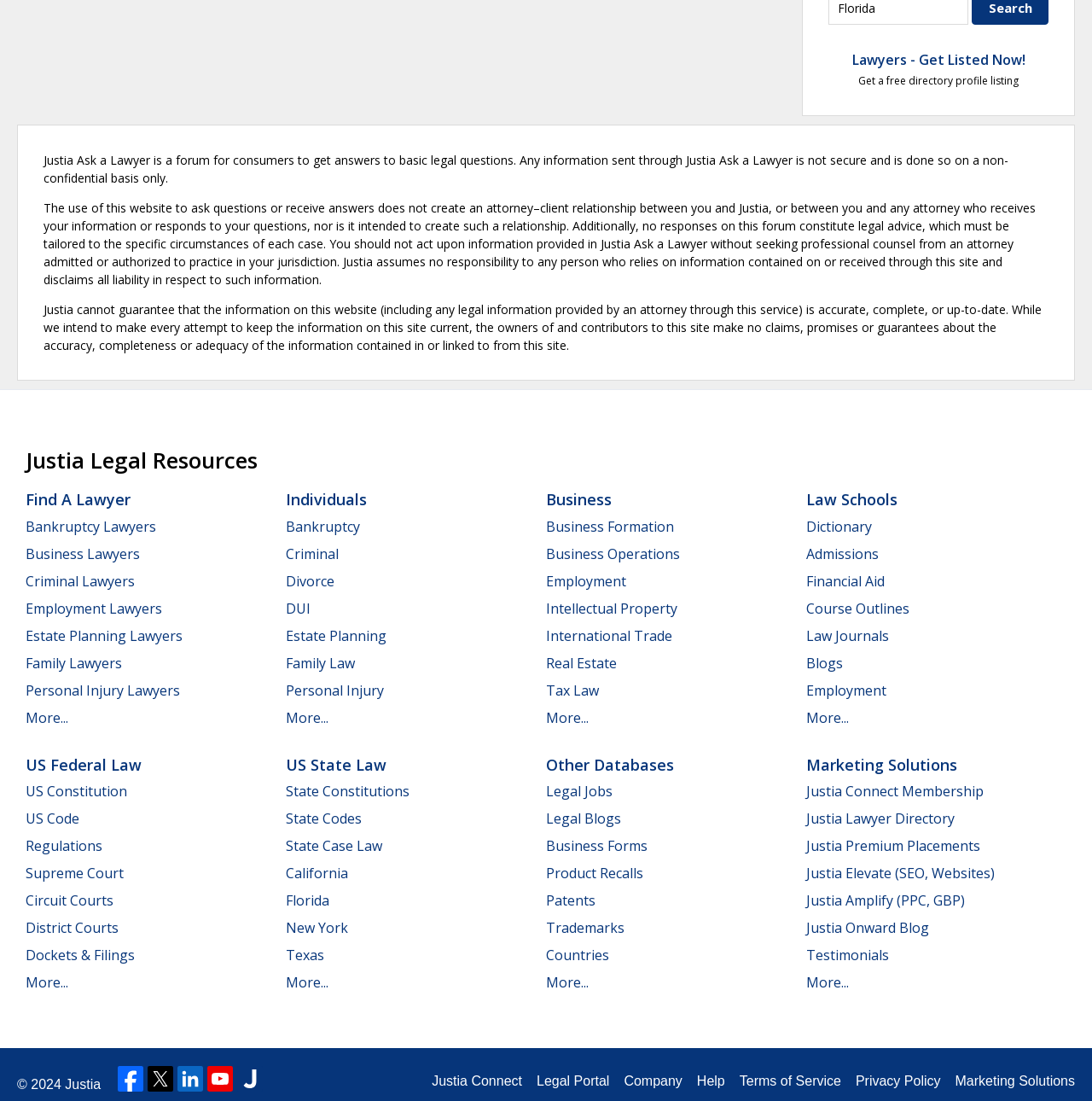Please mark the bounding box coordinates of the area that should be clicked to carry out the instruction: "Explore US Federal Law".

[0.023, 0.685, 0.13, 0.704]